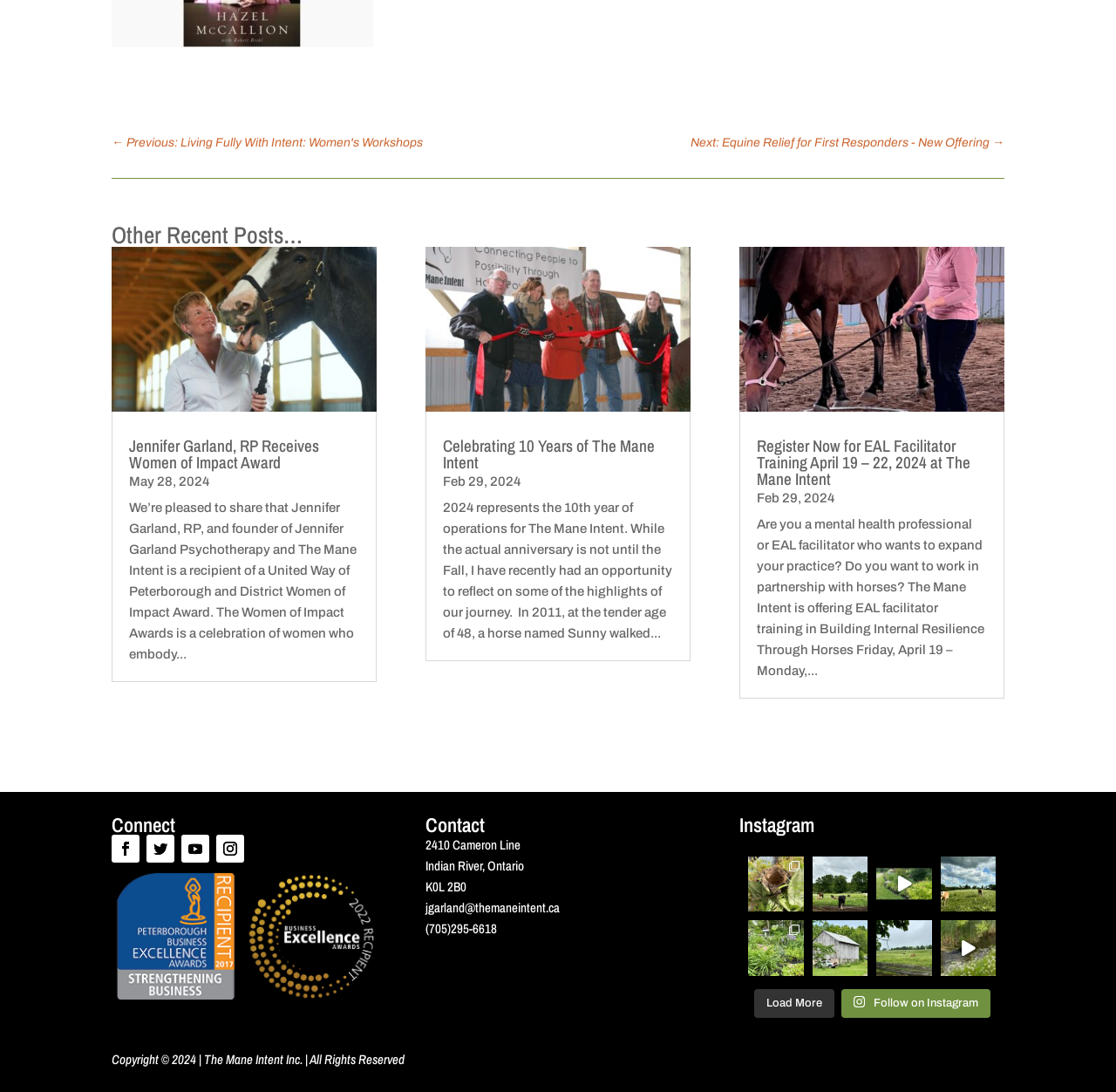Please identify the bounding box coordinates for the region that you need to click to follow this instruction: "Go to CCF Home Page".

None